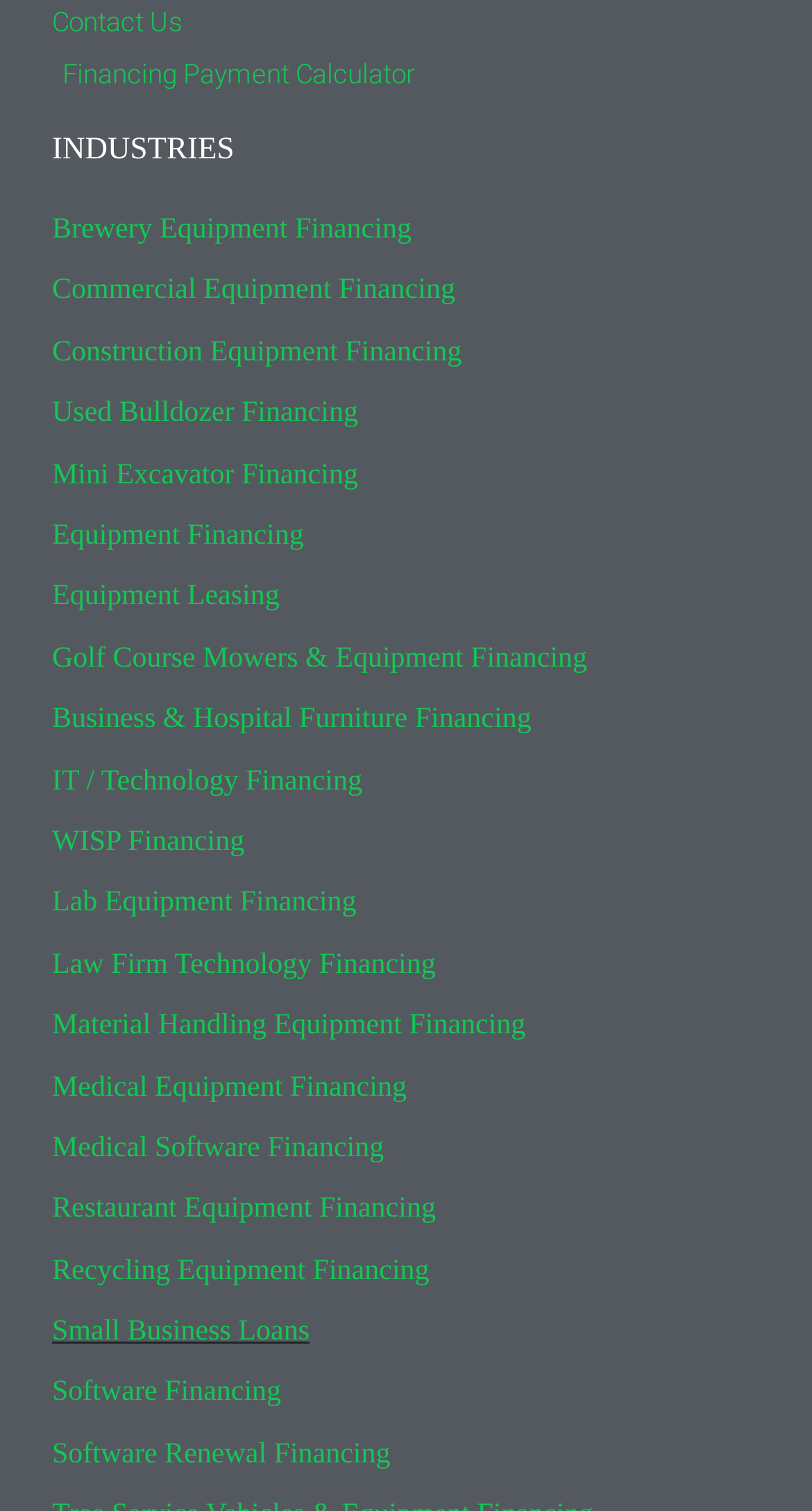Based on the provided description, "Business & Hospital Furniture Financing", find the bounding box of the corresponding UI element in the screenshot.

[0.064, 0.462, 0.936, 0.491]